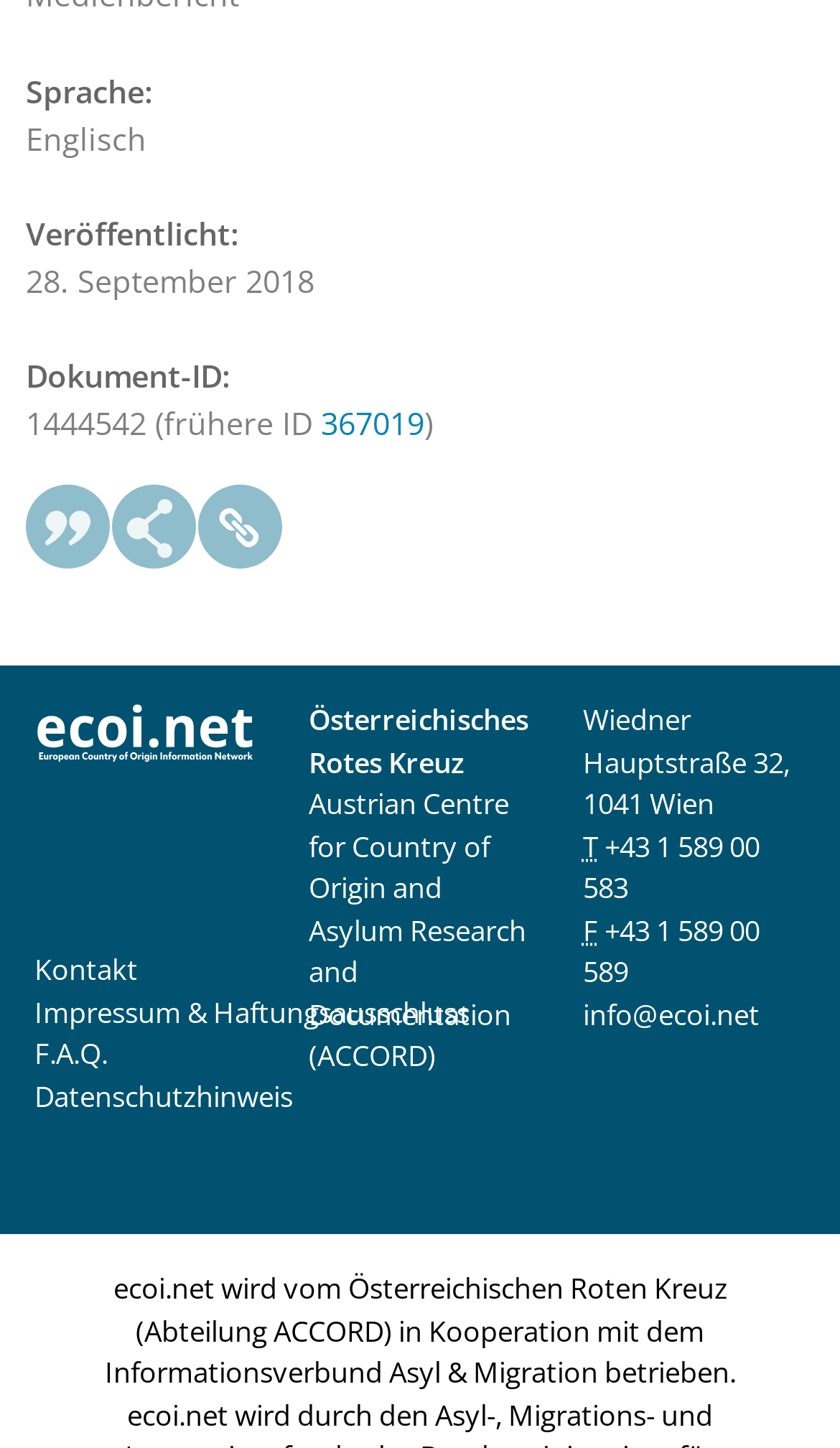Specify the bounding box coordinates of the area to click in order to execute this command: 'Click on 'Zitieren als''. The coordinates should consist of four float numbers ranging from 0 to 1, and should be formatted as [left, top, right, bottom].

[0.031, 0.334, 0.133, 0.394]